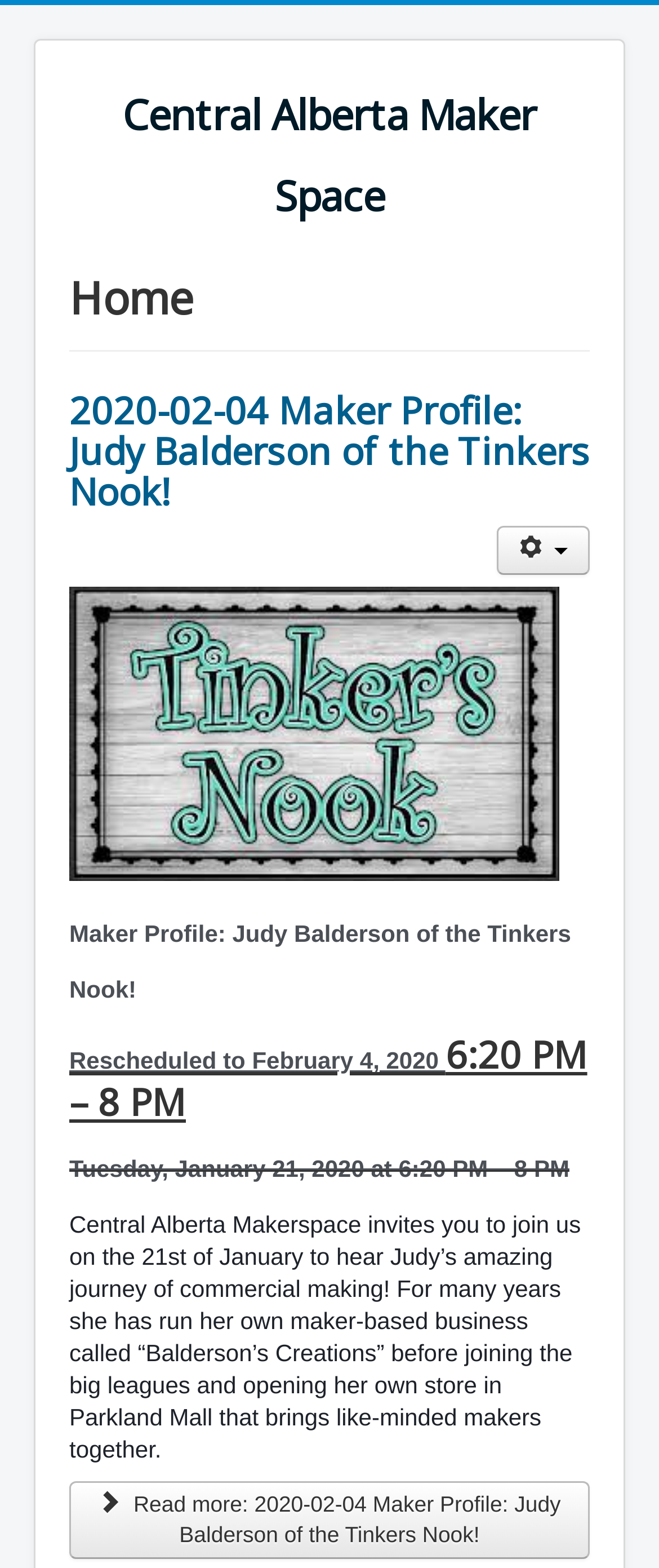What is the purpose of the event on January 21, 2020?
From the details in the image, answer the question comprehensively.

The purpose of the event on January 21, 2020 can be determined by examining the static text on the page, which states 'Central Alberta Makerspace invites you to join us on the 21st of January to hear Judy’s amazing journey of commercial making!'. This text suggests that the purpose of the event is to hear Judy's journey of commercial making.